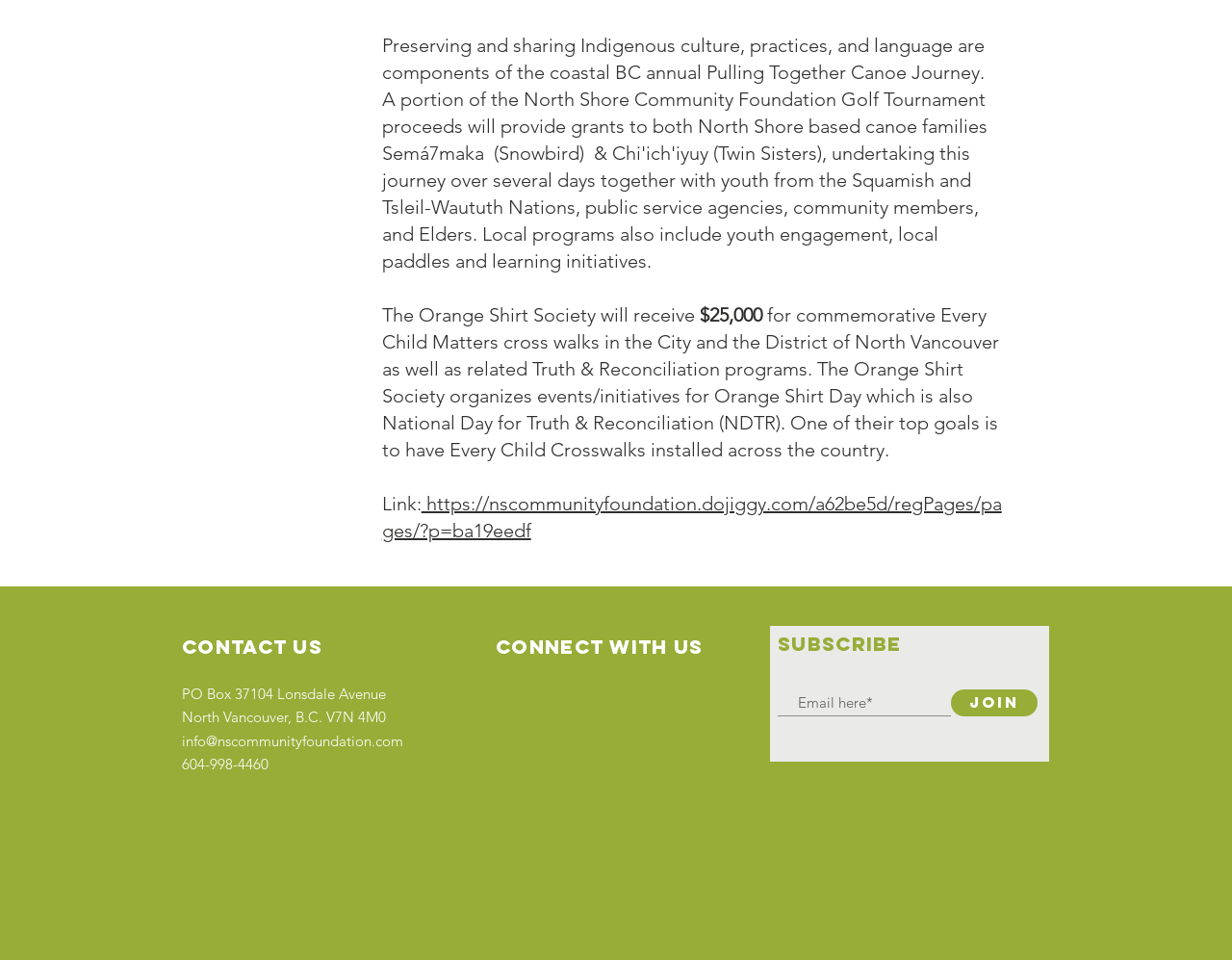Identify the bounding box coordinates of the specific part of the webpage to click to complete this instruction: "Contact the foundation by phone".

[0.148, 0.787, 0.218, 0.806]